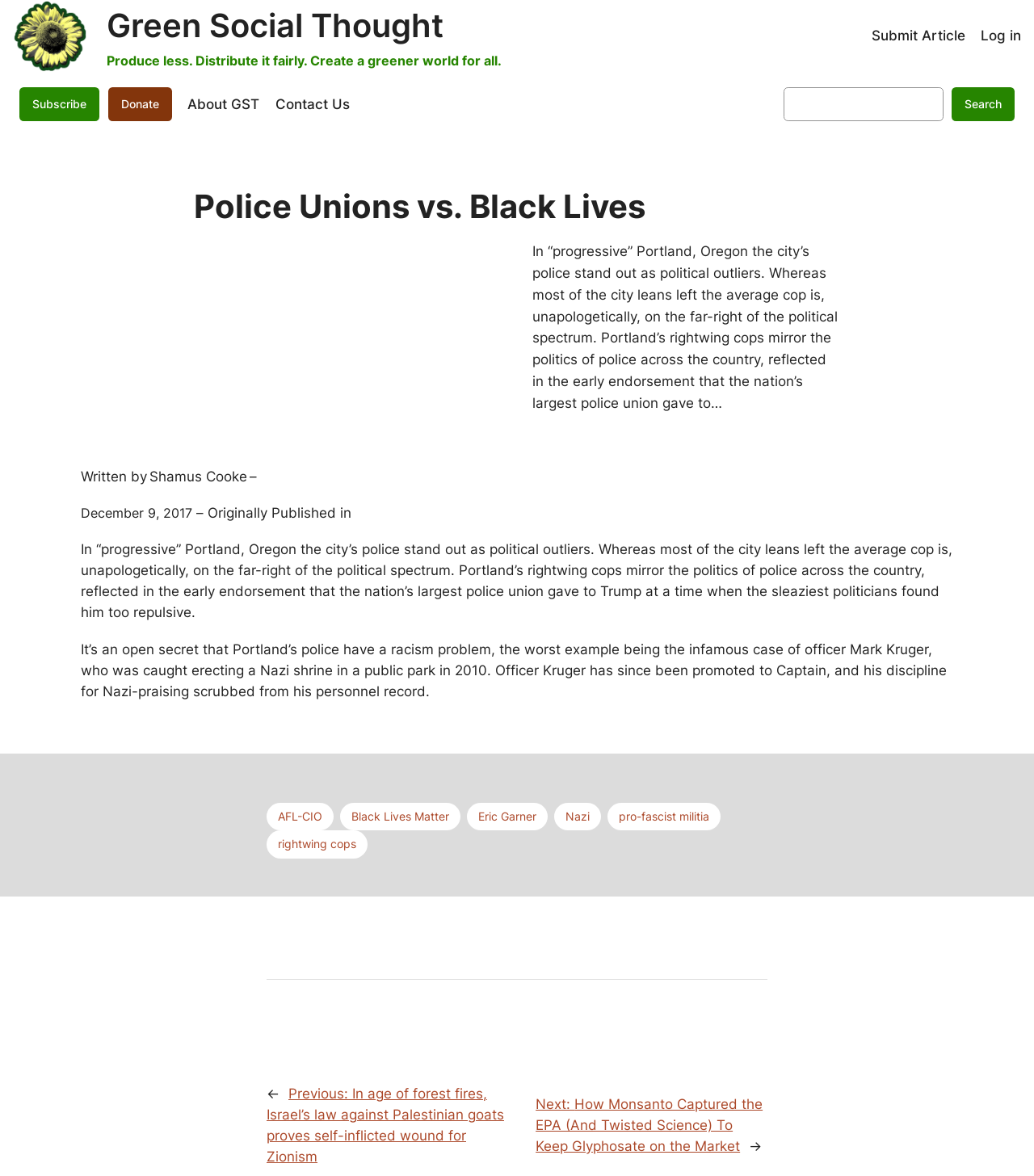Identify the bounding box coordinates of the element to click to follow this instruction: 'Click on the 'Submit Article' link'. Ensure the coordinates are four float values between 0 and 1, provided as [left, top, right, bottom].

[0.843, 0.022, 0.933, 0.039]